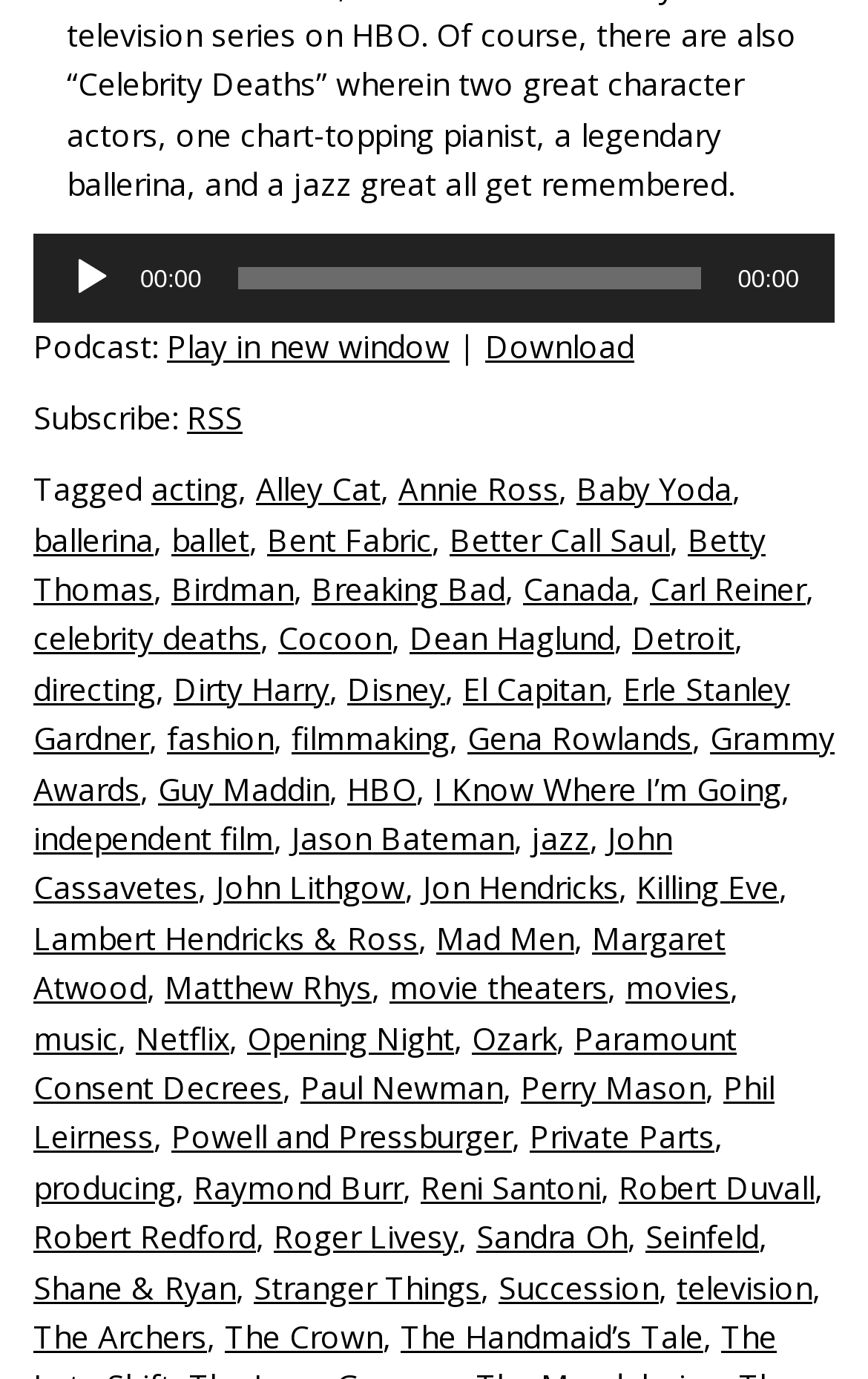Identify the bounding box coordinates of the section to be clicked to complete the task described by the following instruction: "Click on the link to view the tag 'acting'". The coordinates should be four float numbers between 0 and 1, formatted as [left, top, right, bottom].

[0.174, 0.339, 0.274, 0.37]